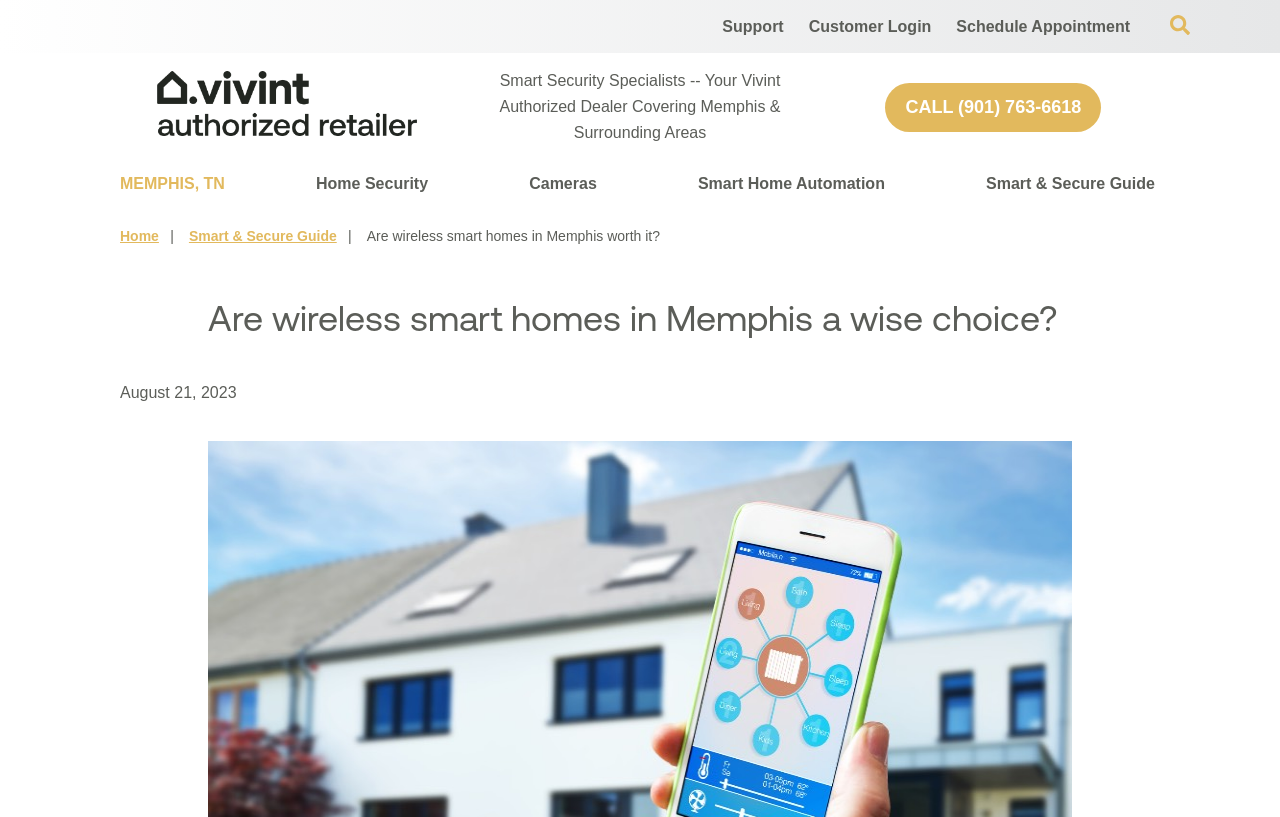Locate the bounding box of the UI element described in the following text: "Home Security".

[0.247, 0.197, 0.334, 0.253]